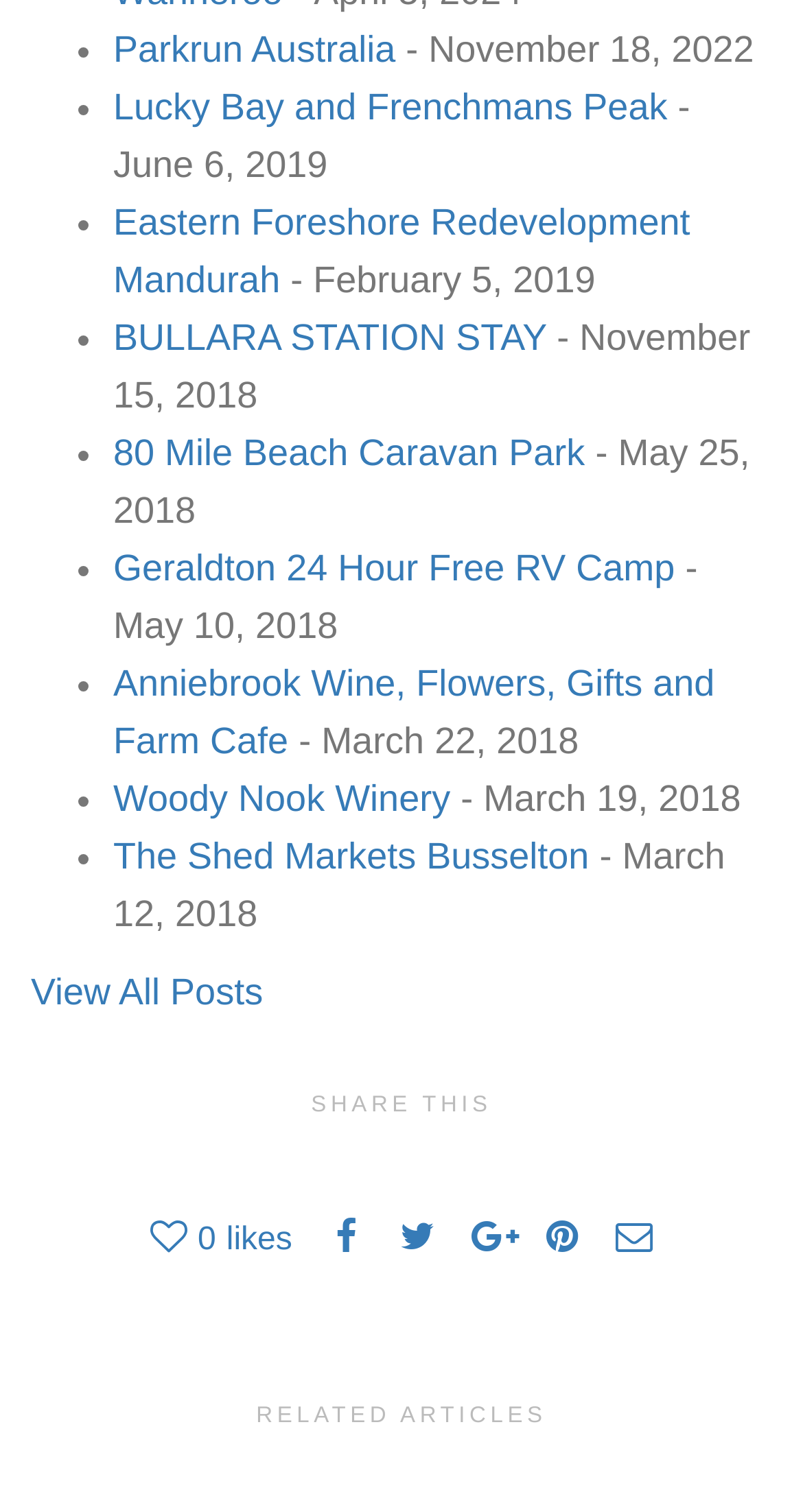What is the name of the first parkrun event?
Using the image provided, answer with just one word or phrase.

Parkrun Australia